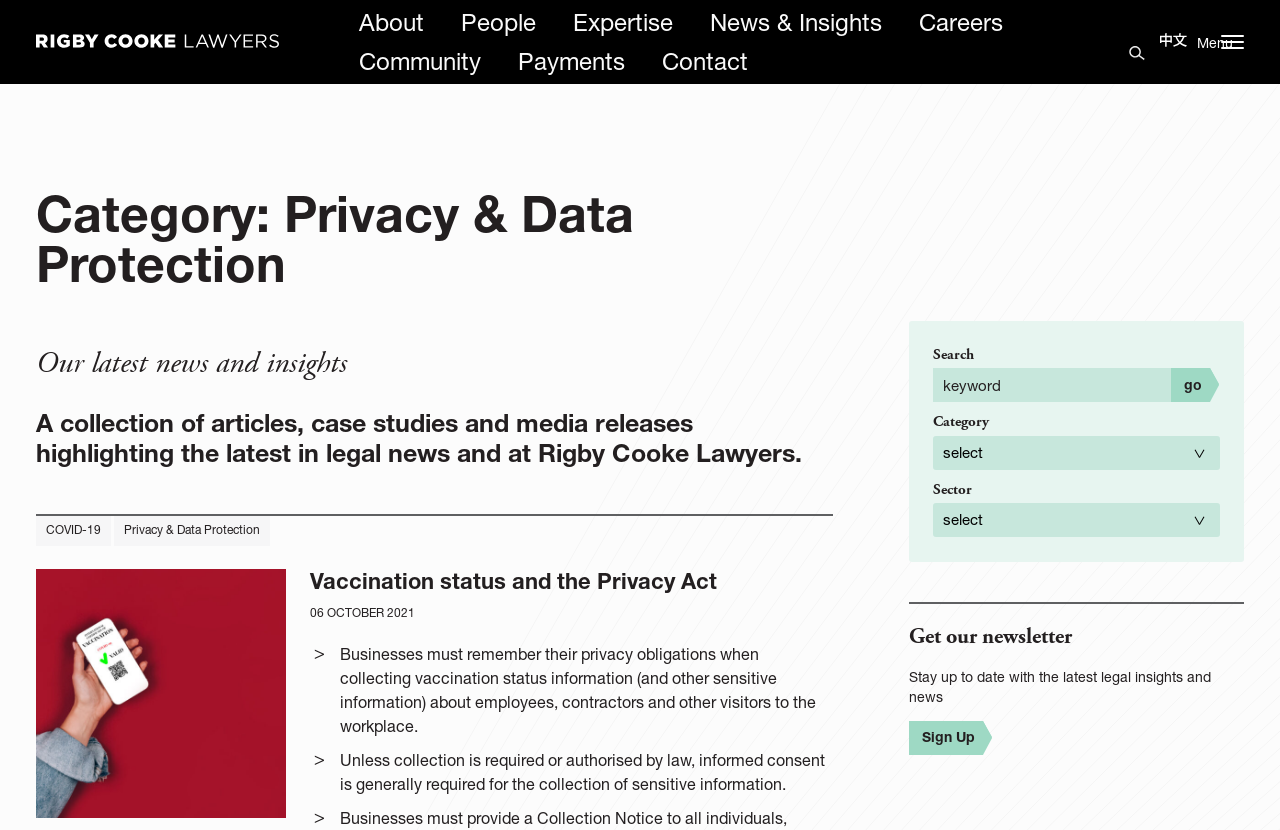Show me the bounding box coordinates of the clickable region to achieve the task as per the instruction: "Search for a keyword".

[0.729, 0.444, 0.915, 0.485]